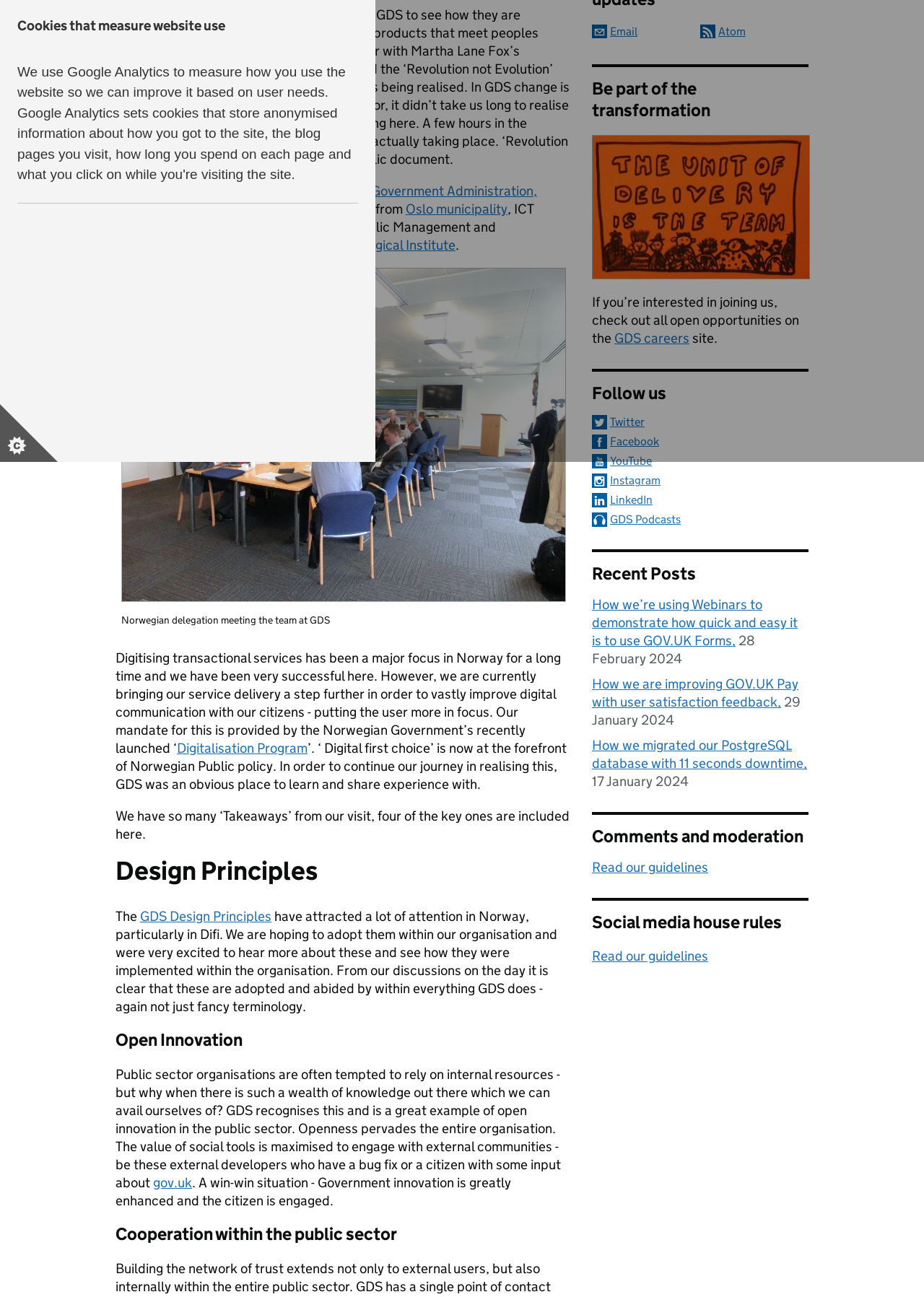For the following element description, predict the bounding box coordinates in the format (top-left x, top-left y, bottom-right x, bottom-right y). All values should be floating point numbers between 0 and 1. Description: Western Michigan University

None